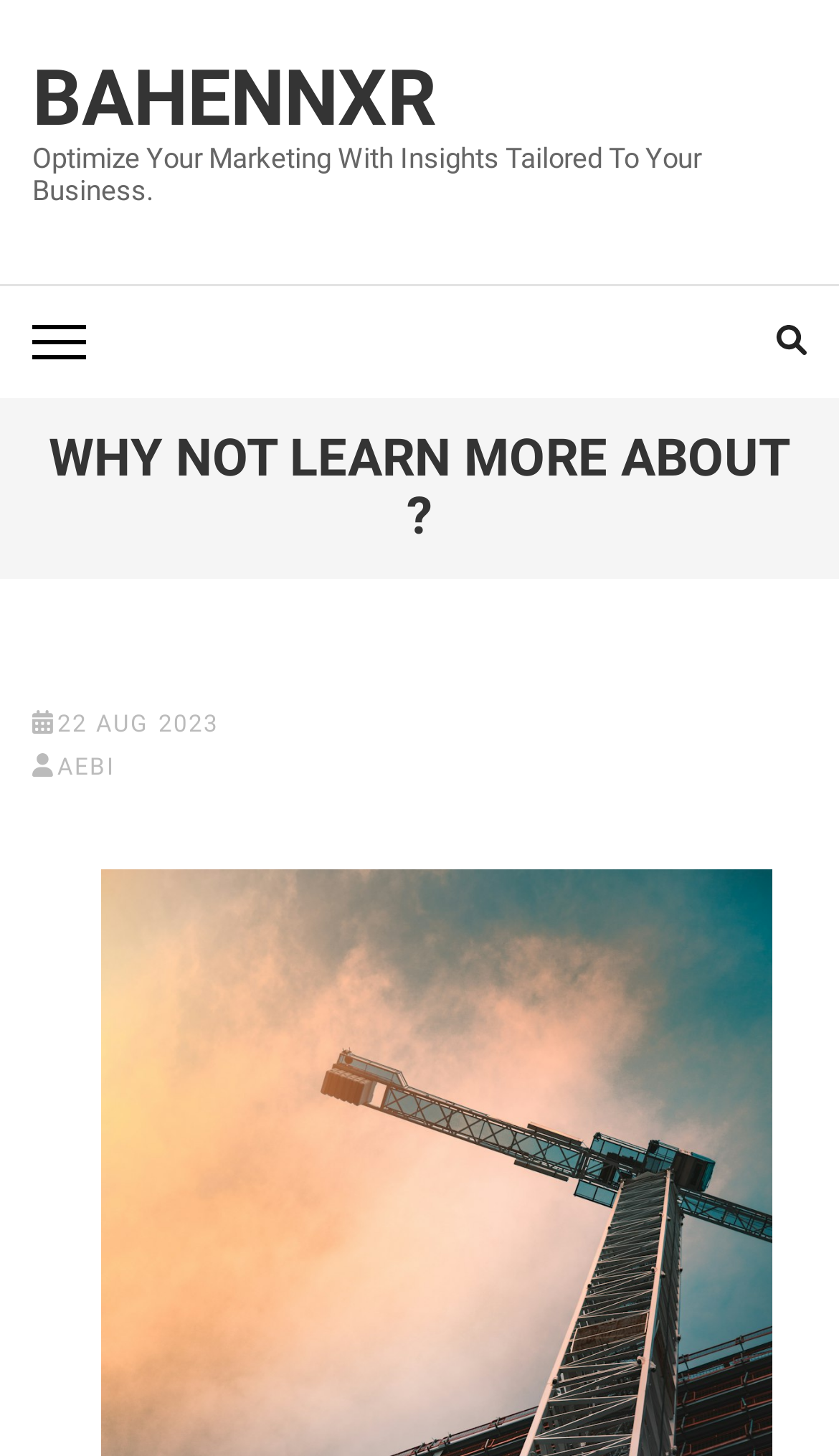What is the purpose of the webpage?
From the details in the image, answer the question comprehensively.

The static text element with a bounding box of [0.038, 0.098, 0.836, 0.142] contains the text 'Optimize Your Marketing With Insights Tailored To Your Business.'. This suggests that the purpose of the webpage is to provide marketing insights and optimization tools.